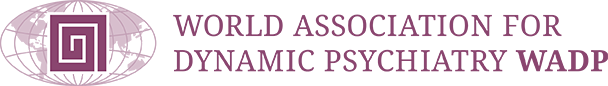What does the color scheme of the logo evoke?
Please respond to the question thoroughly and include all relevant details.

The color scheme of the logo exudes a sense of calm and professionalism, aligning with the organization's mission to promote understanding and practice in psychiatric disciplines.